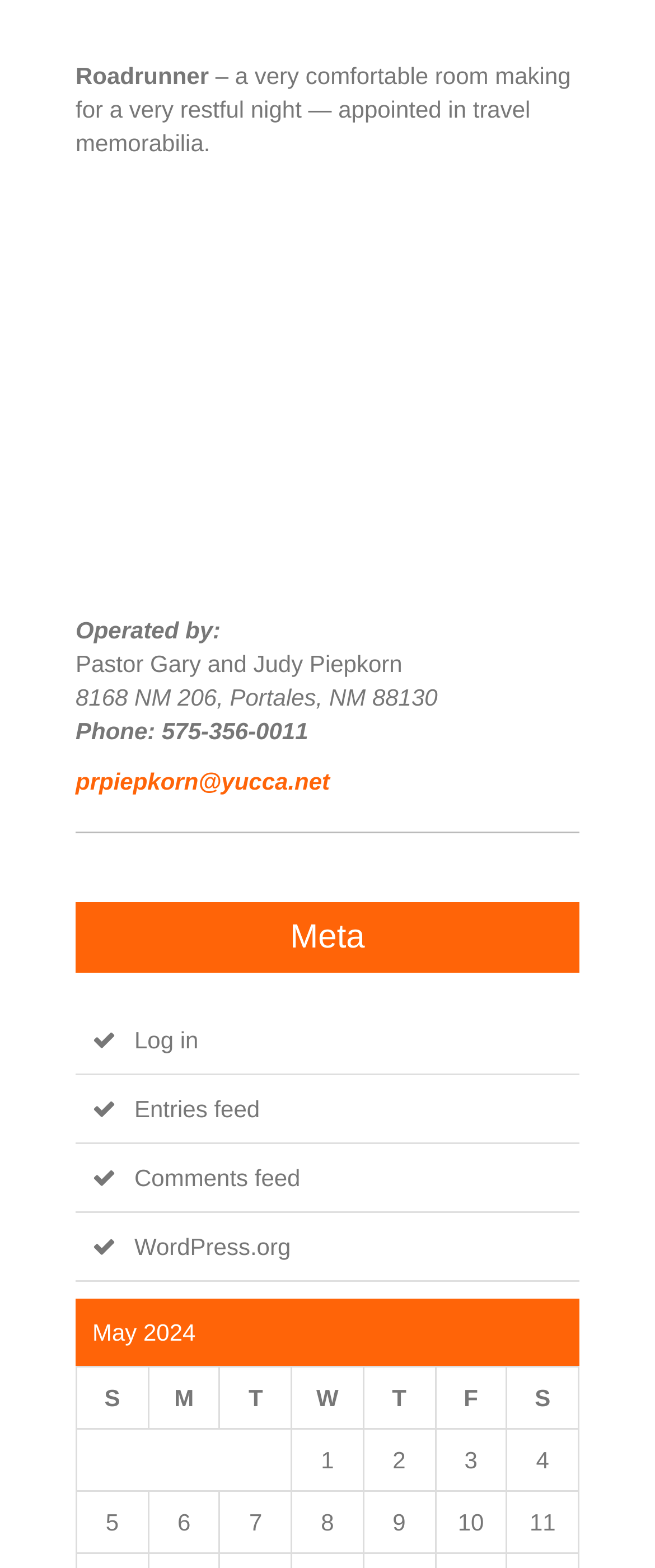Identify the bounding box of the UI element that matches this description: "WordPress.org".

[0.115, 0.773, 0.885, 0.817]